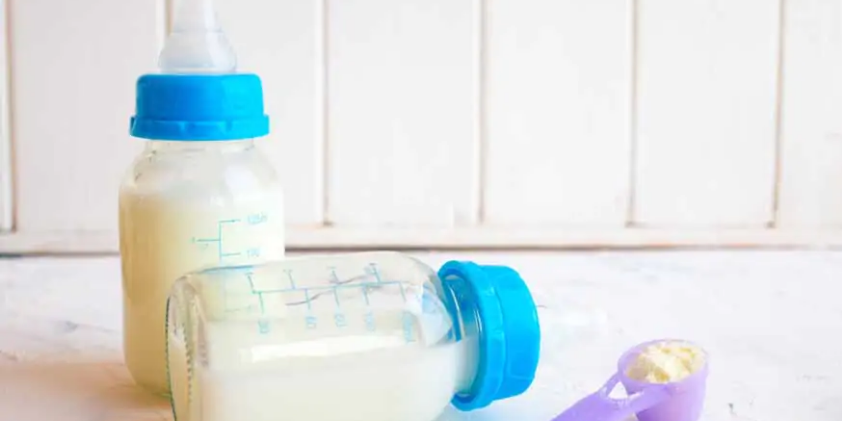Answer this question using a single word or a brief phrase:
What is the purpose of the purple measuring scoop?

To measure powdered formula